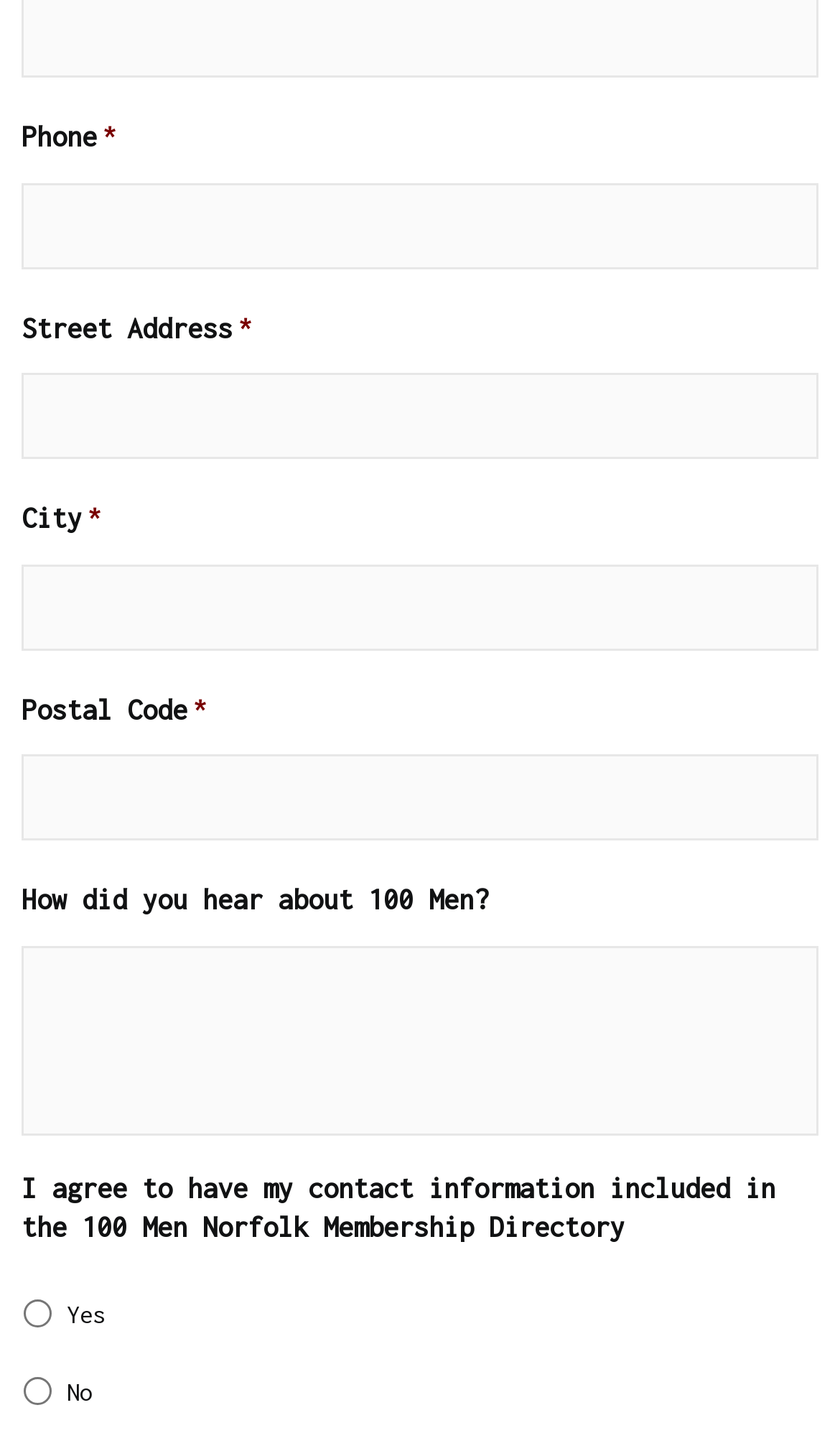Refer to the image and offer a detailed explanation in response to the question: What is the purpose of the checkbox?

The purpose of the checkbox is to include contact information in the 100 Men Norfolk Membership Directory because the StaticText element preceding the radio buttons mentions this, and the radio buttons are used to agree or disagree with this statement.